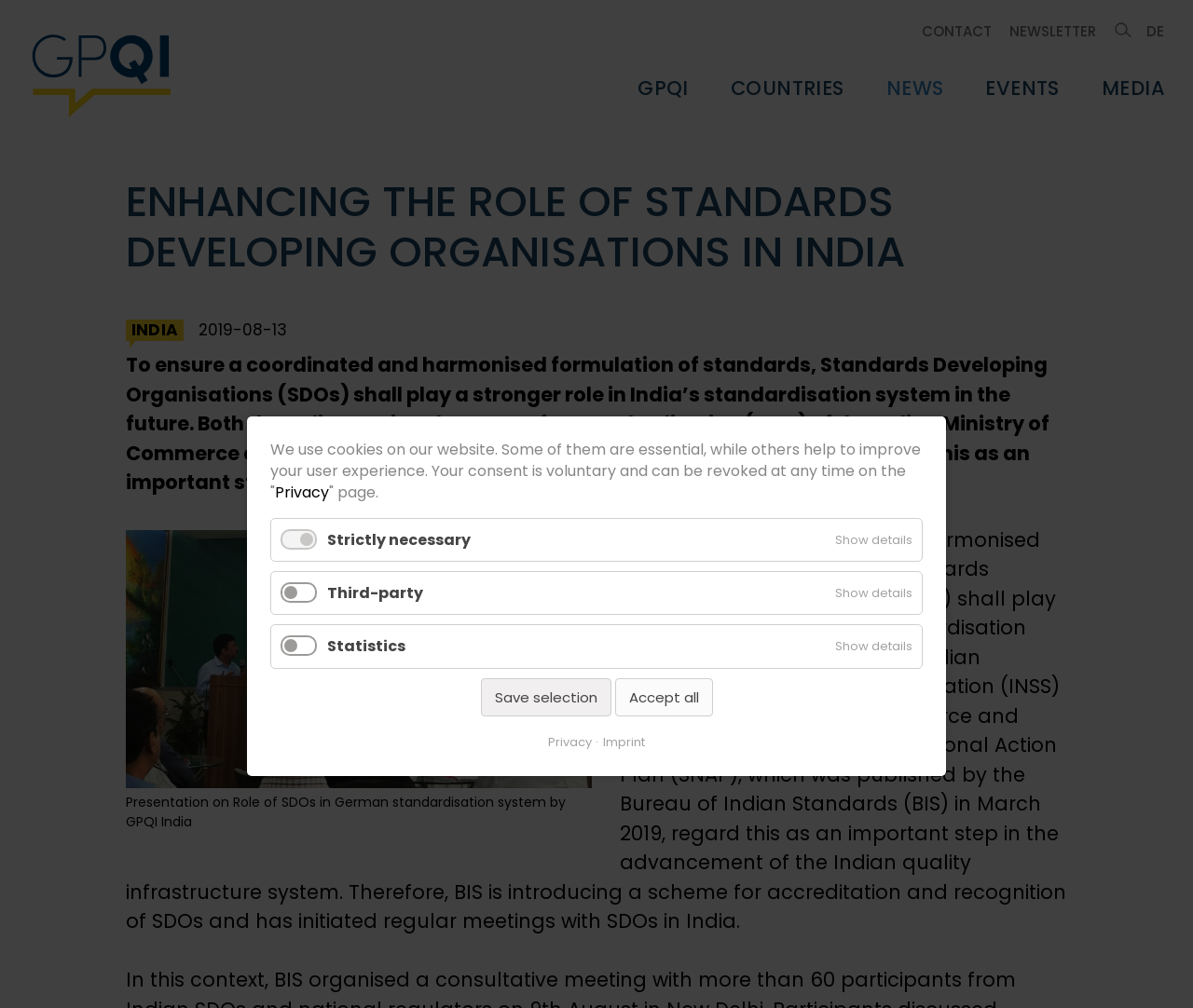Deliver a detailed narrative of the webpage's visual and textual elements.

The webpage is about enhancing the role of standards developing organizations in India. At the top right corner, there are several links, including "DE", "NEWSLETTER", and "CONTACT". Below these links, there is a search button and a GPQI logo on the left side. 

The main content of the webpage starts with a heading "ENHANCING THE ROLE OF STANDARDS DEVELOPING ORGANISATIONS IN INDIA" followed by a time stamp "2019-08-13". Below the heading, there is a paragraph of text describing the importance of standards developing organizations in India's standardization system. 

On the left side of the main content, there is a figure with a link and a figcaption describing a presentation on the role of SDOs in the German standardization system. 

Below the figure, there is another paragraph of text continuing the discussion on the role of SDOs in India. 

At the bottom of the webpage, there is a notification alert about the use of cookies on the website, with options to customize cookie settings. The notification includes links to the "Privacy" page and an "Imprint" page.